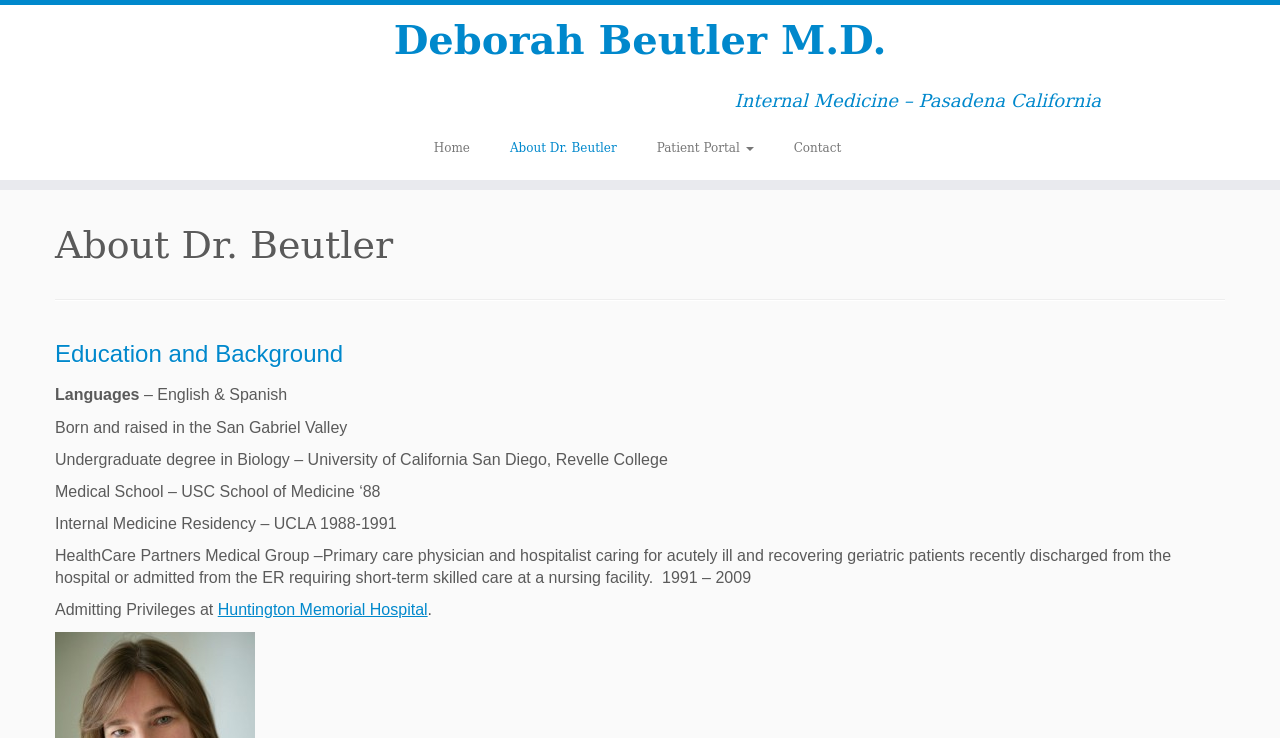Use a single word or phrase to respond to the question:
What is the doctor's specialty?

Internal Medicine